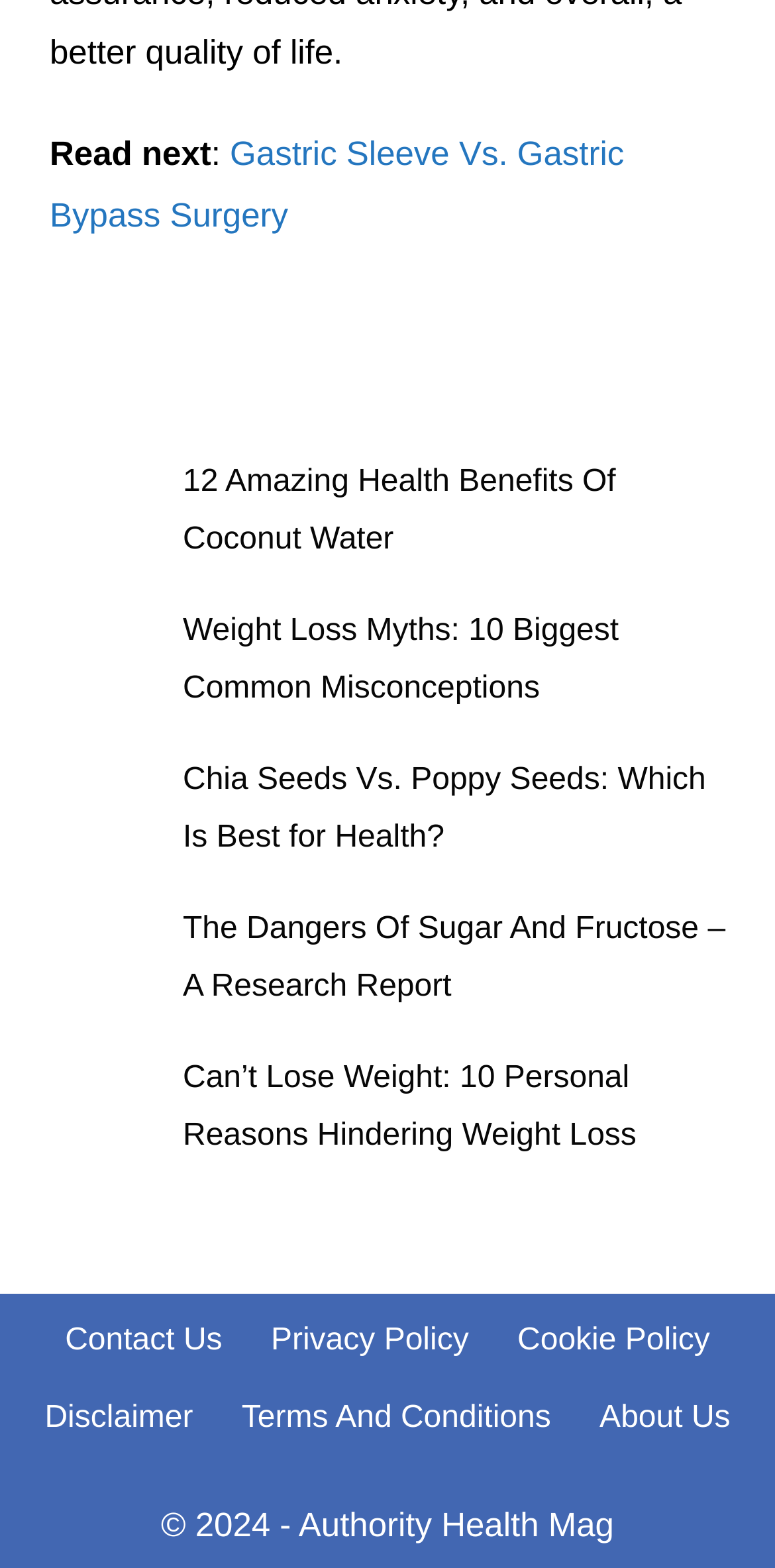Determine the bounding box coordinates for the element that should be clicked to follow this instruction: "Read about cleaning tips". The coordinates should be given as four float numbers between 0 and 1, in the format [left, top, right, bottom].

None